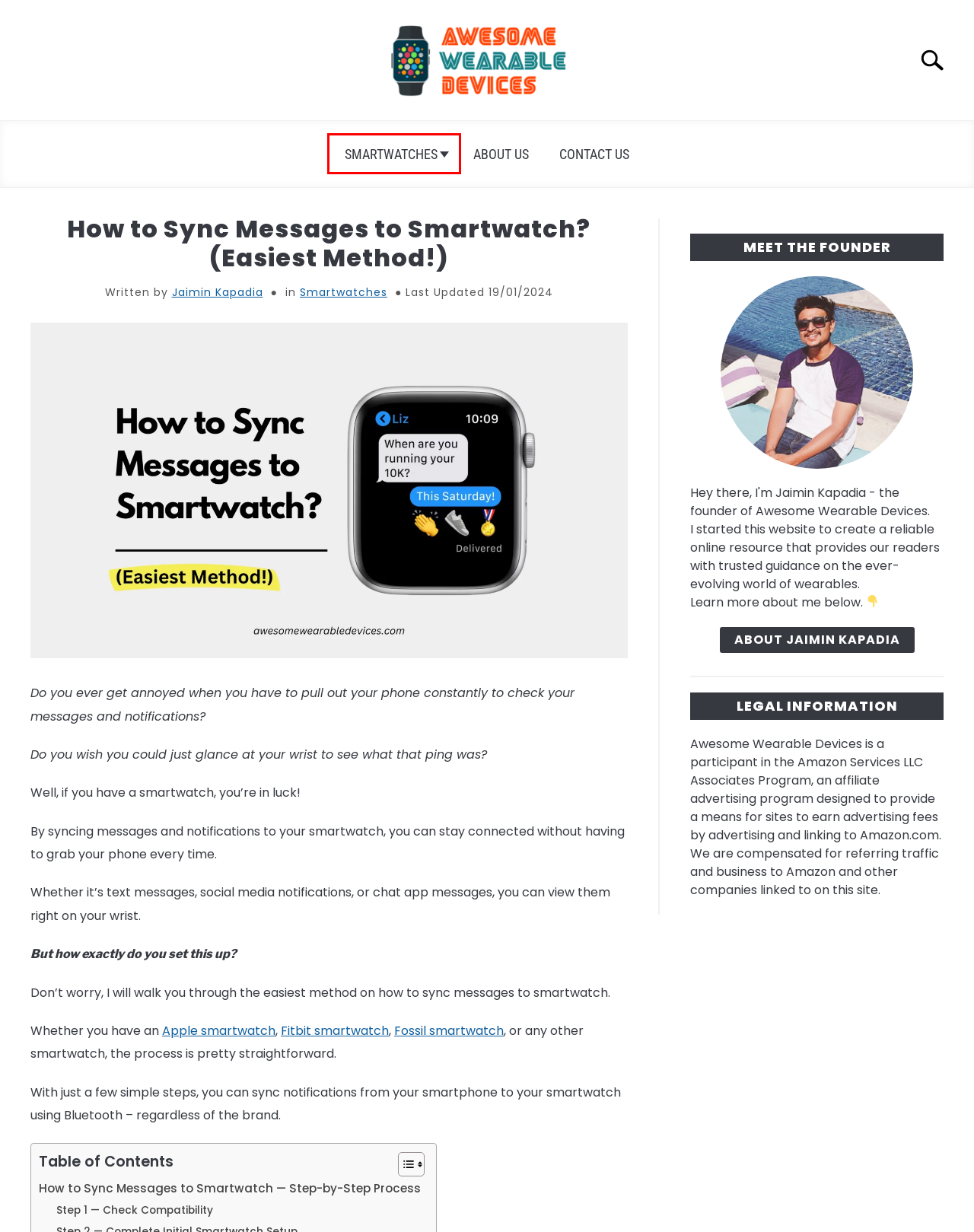You have a screenshot of a webpage with a red bounding box around an element. Choose the best matching webpage description that would appear after clicking the highlighted element. Here are the candidates:
A. Smartwatches - Awesome Wearable Devices
B. Contact Us - Awesome Wearable Devices
C. Apple - Awesome Wearable Devices
D. Can You Text on a Smartwatch? [Truth Revealed!]
E. Awesome Wearable Devices - All About Smartwatches & Wearable Technology
F. Jaimin Kapadia - Awesome Wearable Devices
G. Fossil - Awesome Wearable Devices
H. About Us - Awesome Wearable Devices

A